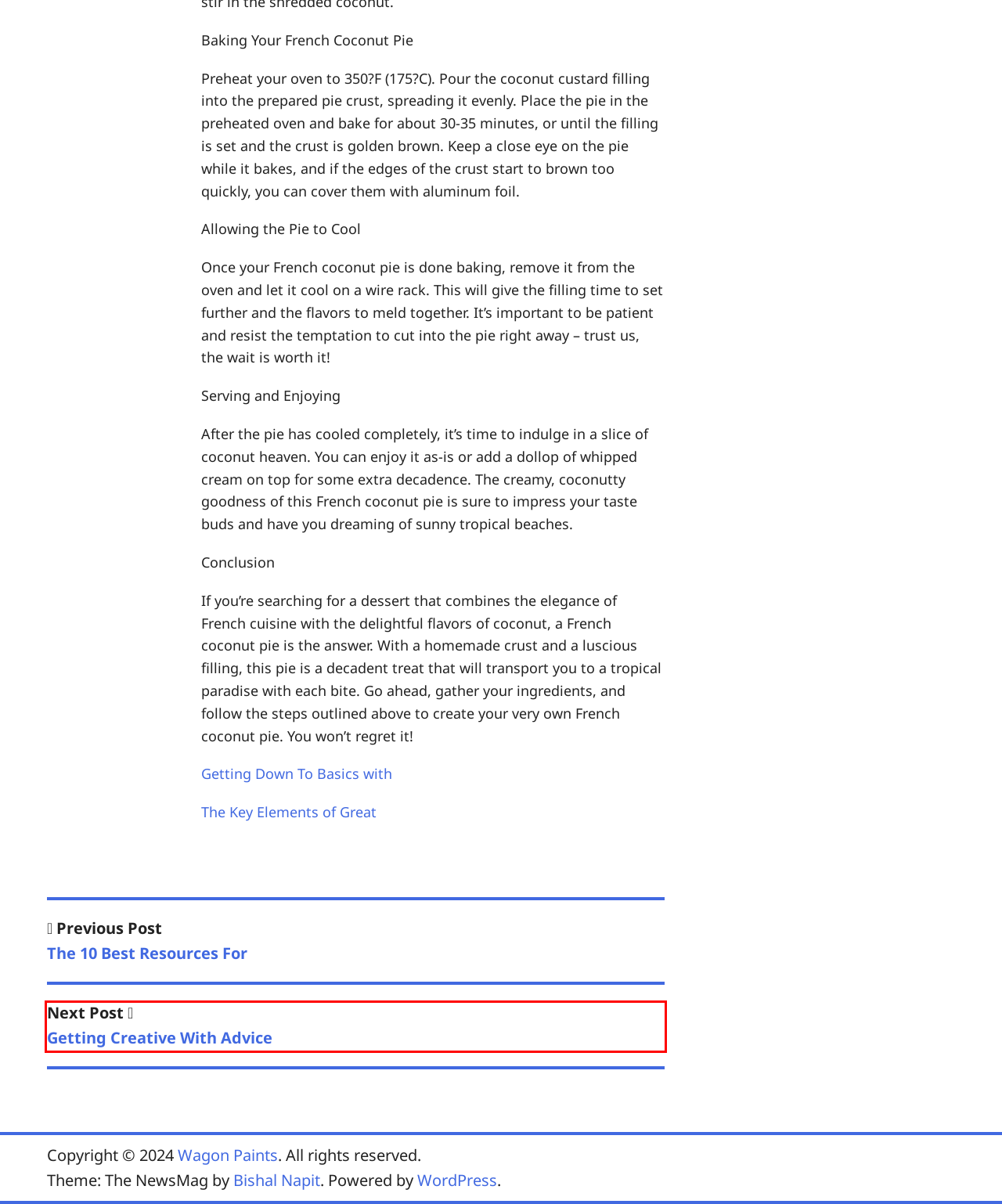Please examine the screenshot provided, which contains a red bounding box around a UI element. Select the webpage description that most accurately describes the new page displayed after clicking the highlighted element. Here are the candidates:
A. Wagon Paints – Construct new jersey from Zero
B. The 10 Best Resources For – Wagon Paints
C. Foods & Culinary – Wagon Paints
D. Getting Creative With  Advice – Wagon Paints
E. Contact Us – Wagon Paints
F. Discovering The Truth About – Wagon Paints
G. Questions About  You Must Know the Answers To – Wagon Paints
H. What Do You Know About – Wagon Paints

D